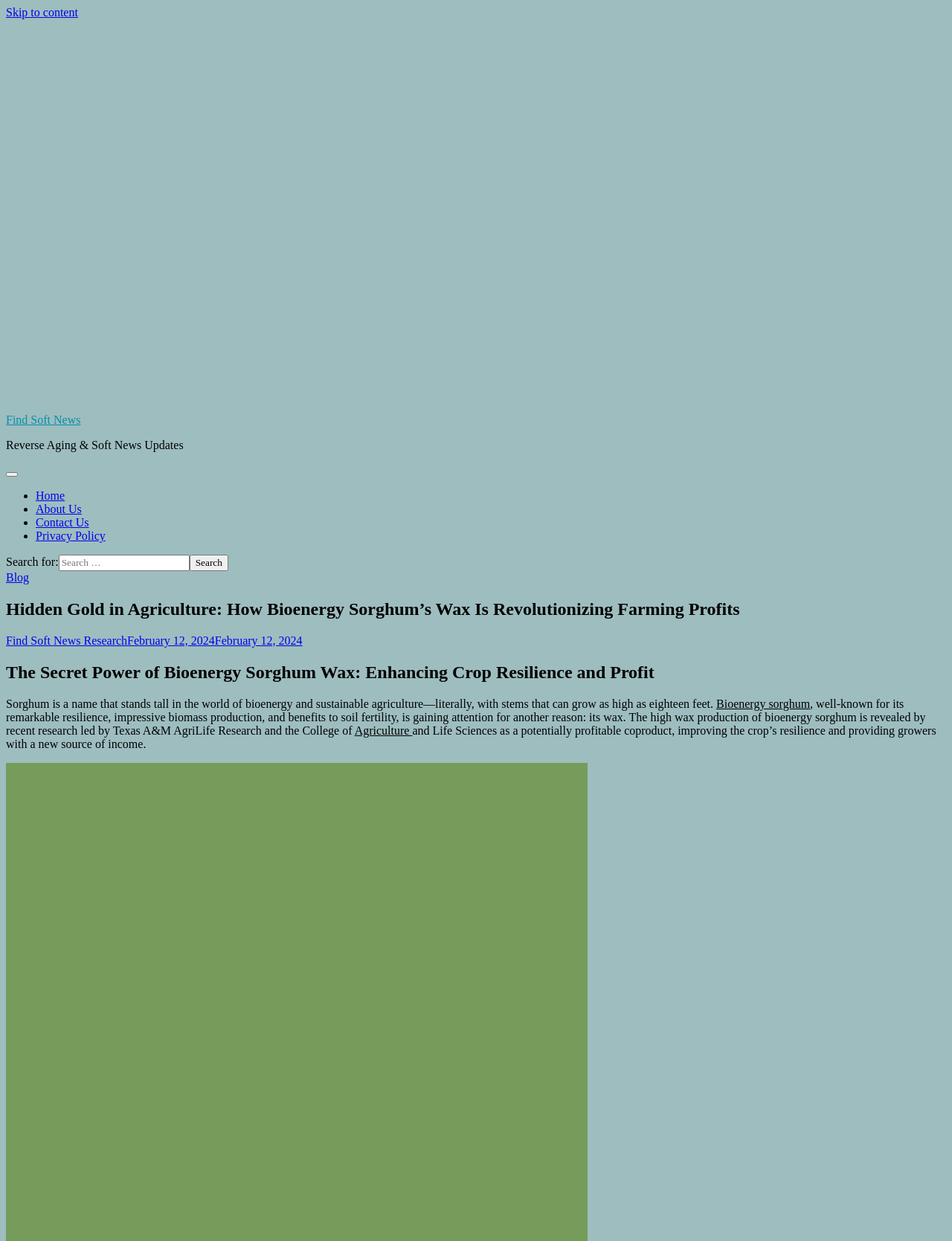Please find the bounding box coordinates for the clickable element needed to perform this instruction: "Follow by Email".

[0.805, 0.567, 0.836, 0.577]